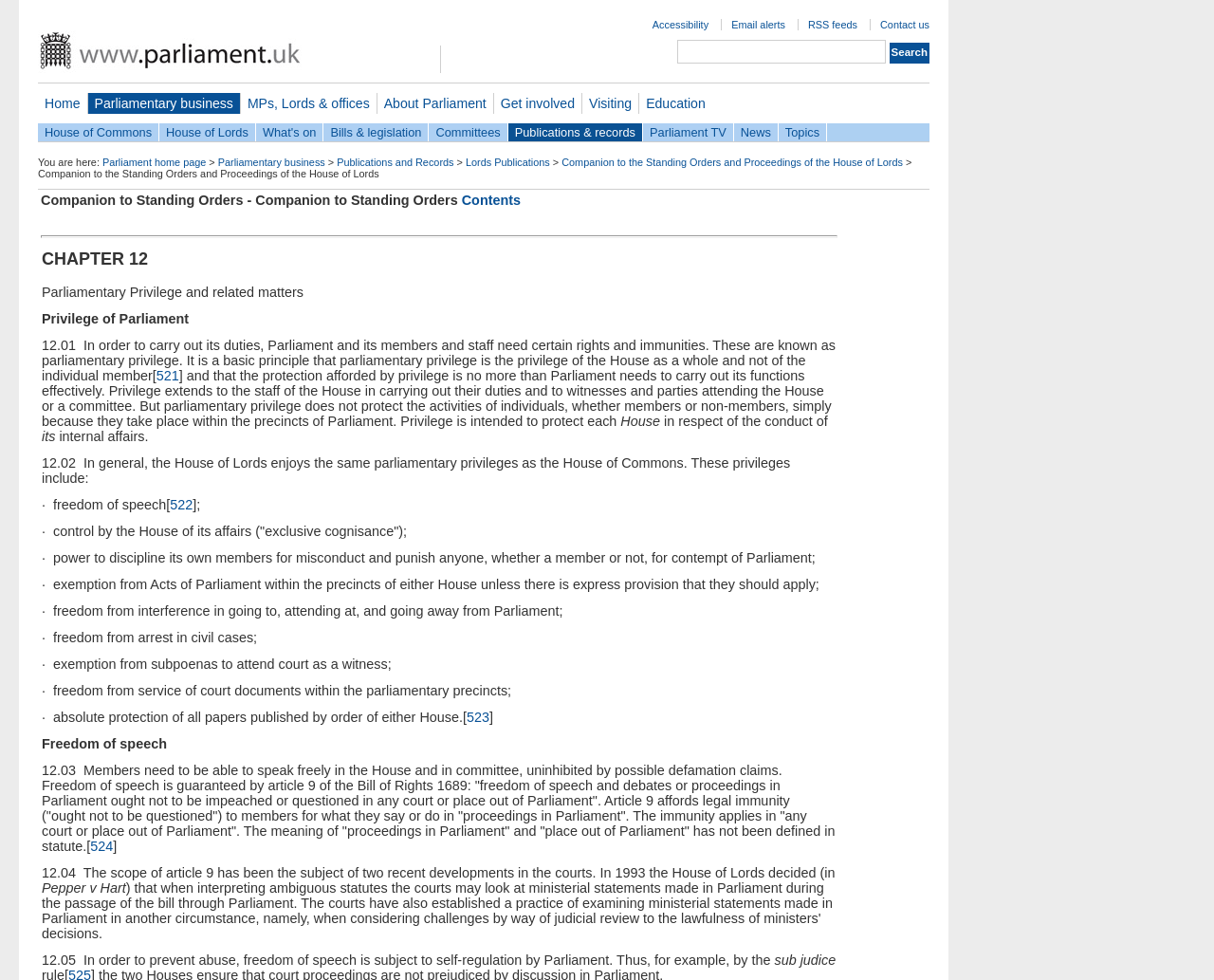Locate the bounding box coordinates of the area you need to click to fulfill this instruction: 'Go to the home page'. The coordinates must be in the form of four float numbers ranging from 0 to 1: [left, top, right, bottom].

[0.031, 0.095, 0.072, 0.116]